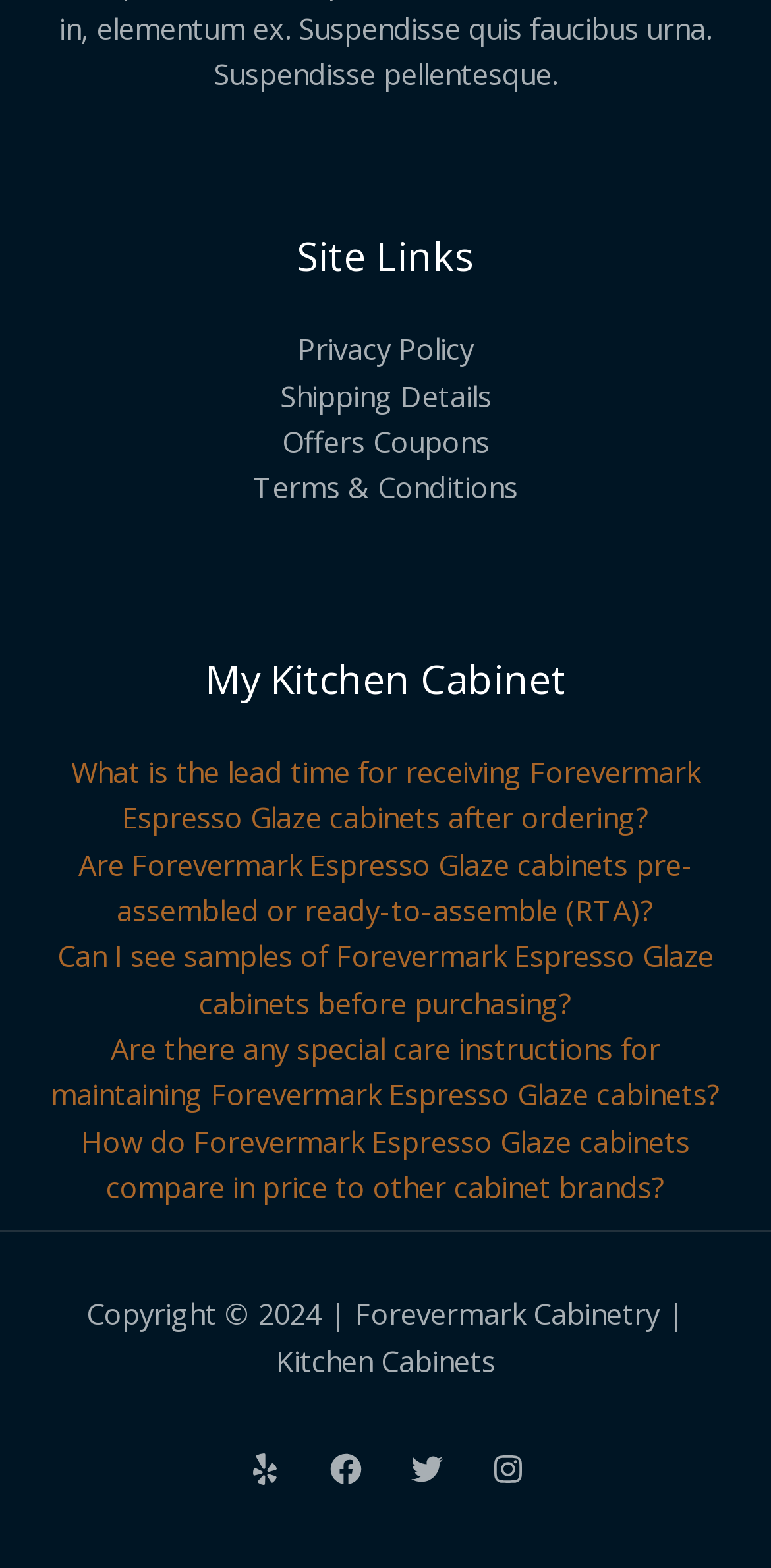Refer to the image and provide a thorough answer to this question:
Where is the copyright information located?

The copyright information is located at the bottom of the webpage, which includes the company name, year, and a statement about kitchen cabinets.